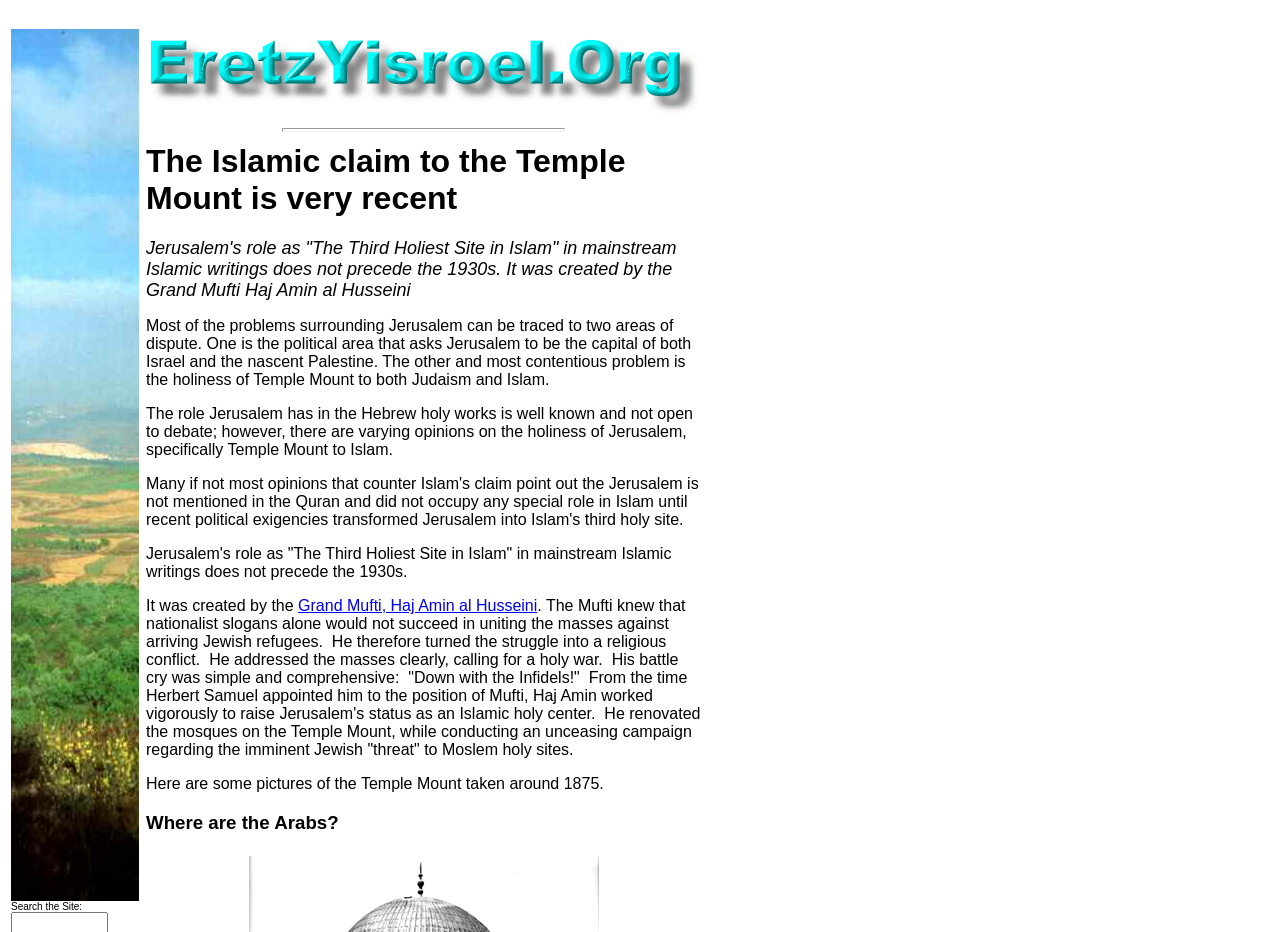Please look at the image and answer the question with a detailed explanation: What is above the link with the text 'Grand Mufti, Haj Amin al Husseini'?

By analyzing the bounding box coordinates, I found that the heading 'The Islamic claim to the Temple Mount is very recent' has a smaller y1 value than the link 'Grand Mufti, Haj Amin al Husseini', which means the heading is above the link.